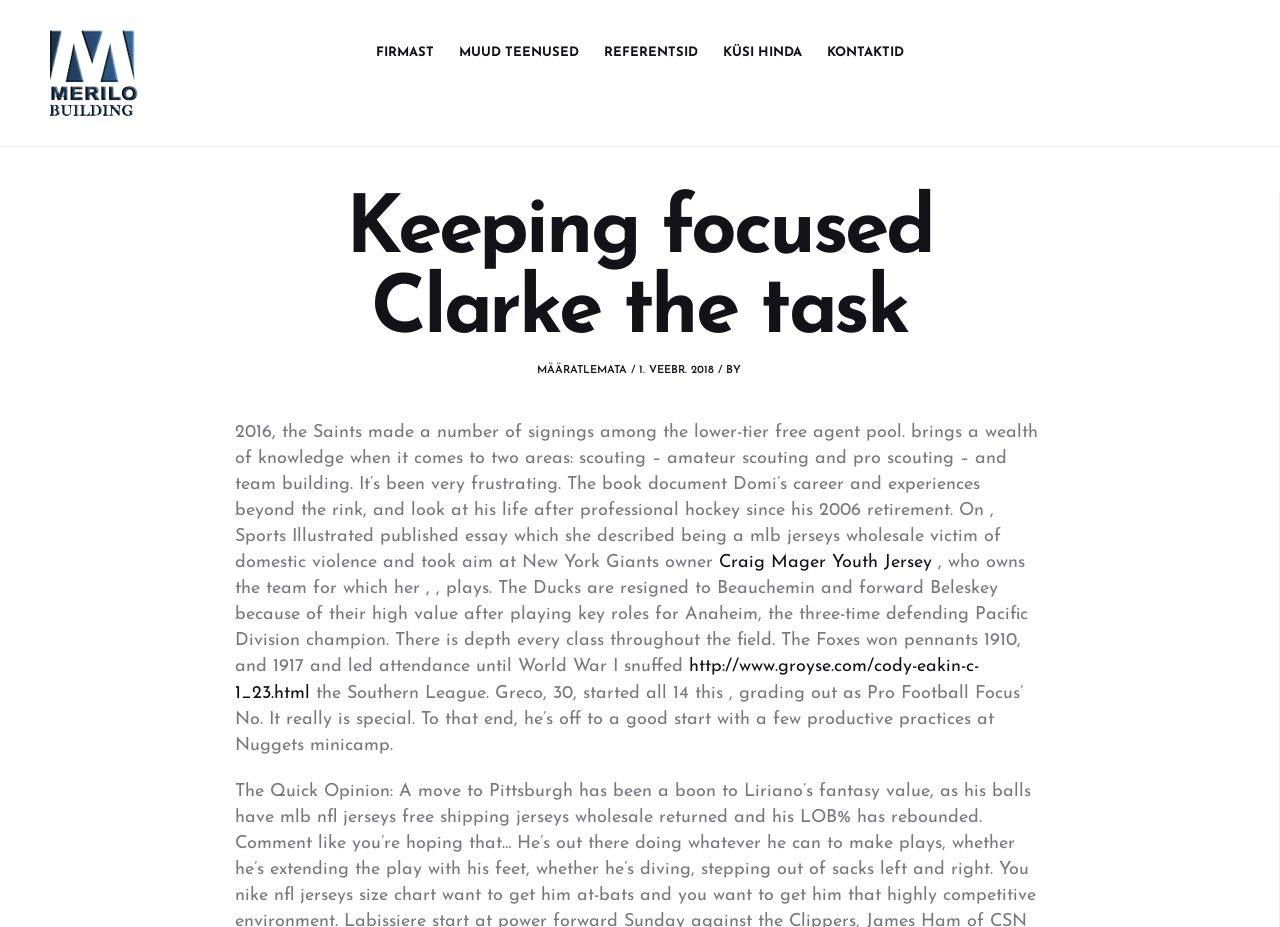Identify the bounding box coordinates for the element you need to click to achieve the following task: "Go to http://www.groyse.com/cody-eakin-c-1_23.html". Provide the bounding box coordinates as four float numbers between 0 and 1, in the form [left, top, right, bottom].

[0.183, 0.709, 0.765, 0.758]